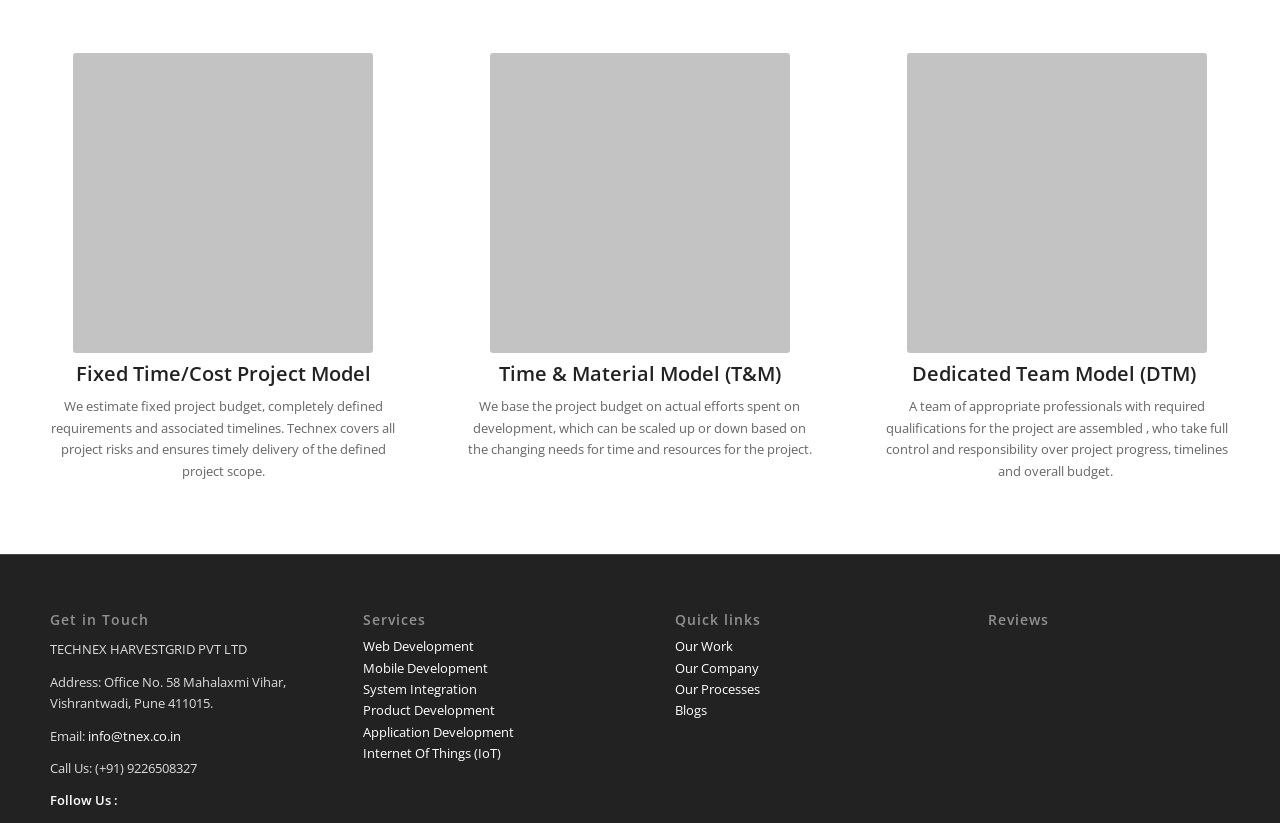What is the company name mentioned on this webpage?
Give a thorough and detailed response to the question.

The company name mentioned on this webpage is TECHNEX HARVESTGRID PVT LTD, which is stated in the StaticText element 'TECHNEX HARVESTGRID PVT LTD'.